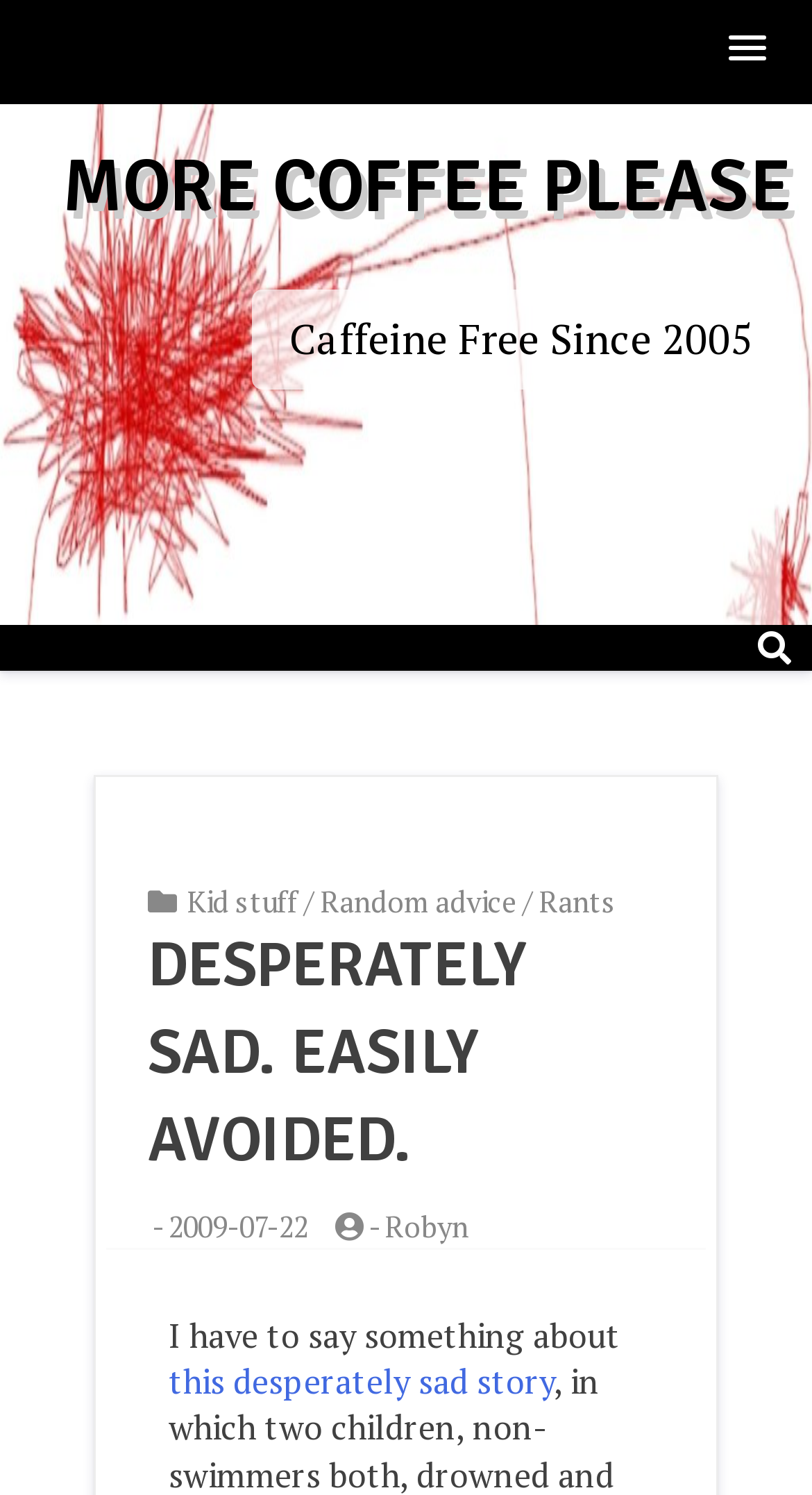Please find the bounding box coordinates of the element that you should click to achieve the following instruction: "Read the Kid stuff article". The coordinates should be presented as four float numbers between 0 and 1: [left, top, right, bottom].

[0.231, 0.59, 0.367, 0.616]